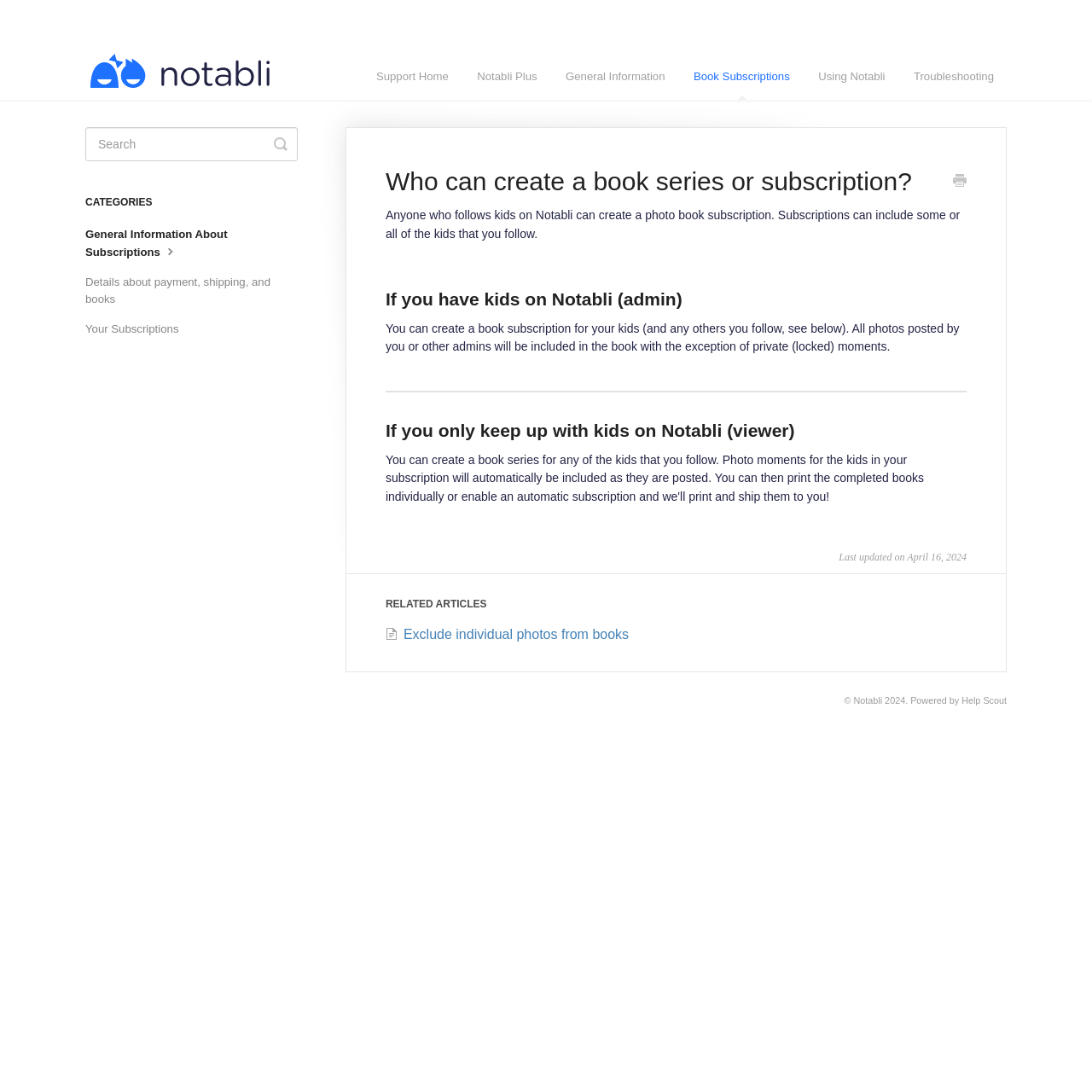Identify the bounding box coordinates for the UI element described as: "Book Subscriptions". The coordinates should be provided as four floats between 0 and 1: [left, top, right, bottom].

[0.623, 0.049, 0.735, 0.091]